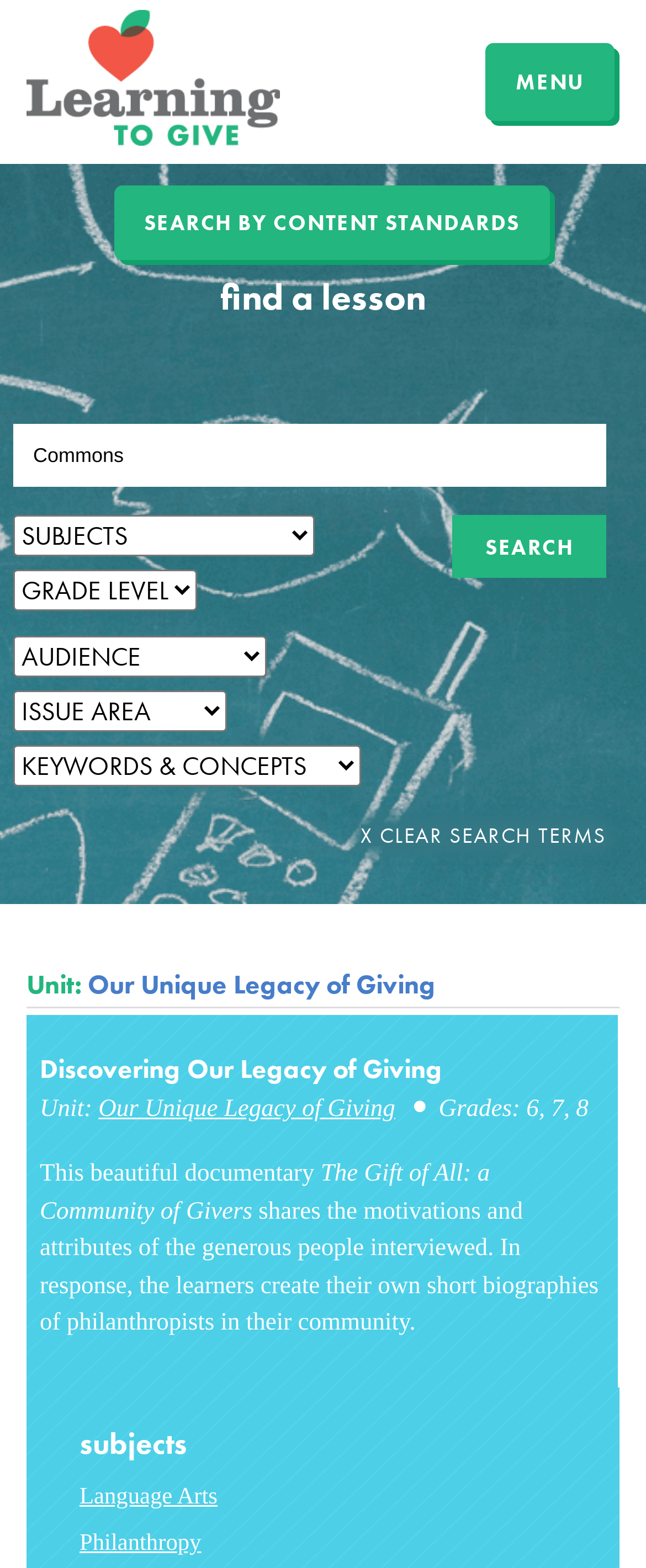Use one word or a short phrase to answer the question provided: 
What is the purpose of the SEARCH button?

To search lessons